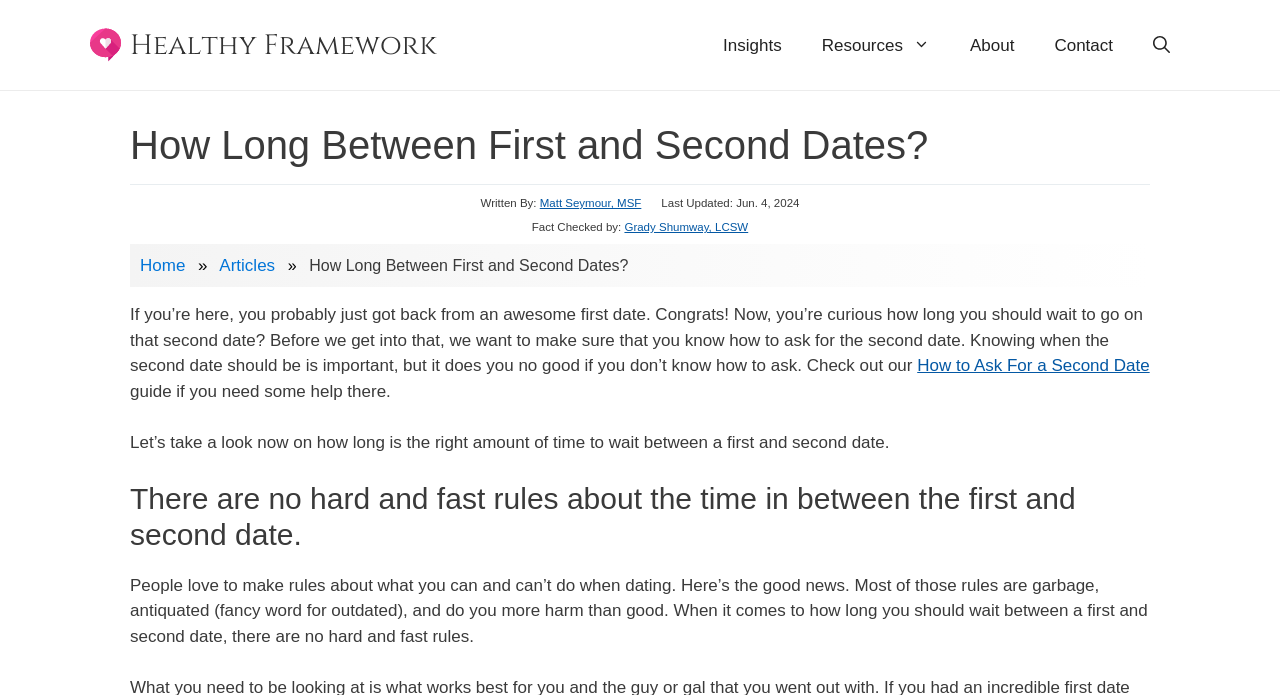What is the date of the last update?
Please respond to the question with a detailed and informative answer.

The date of the last update can be found in the section below the main heading, where it says 'Last Updated:' followed by the date 'Jun. 4, 2024'.